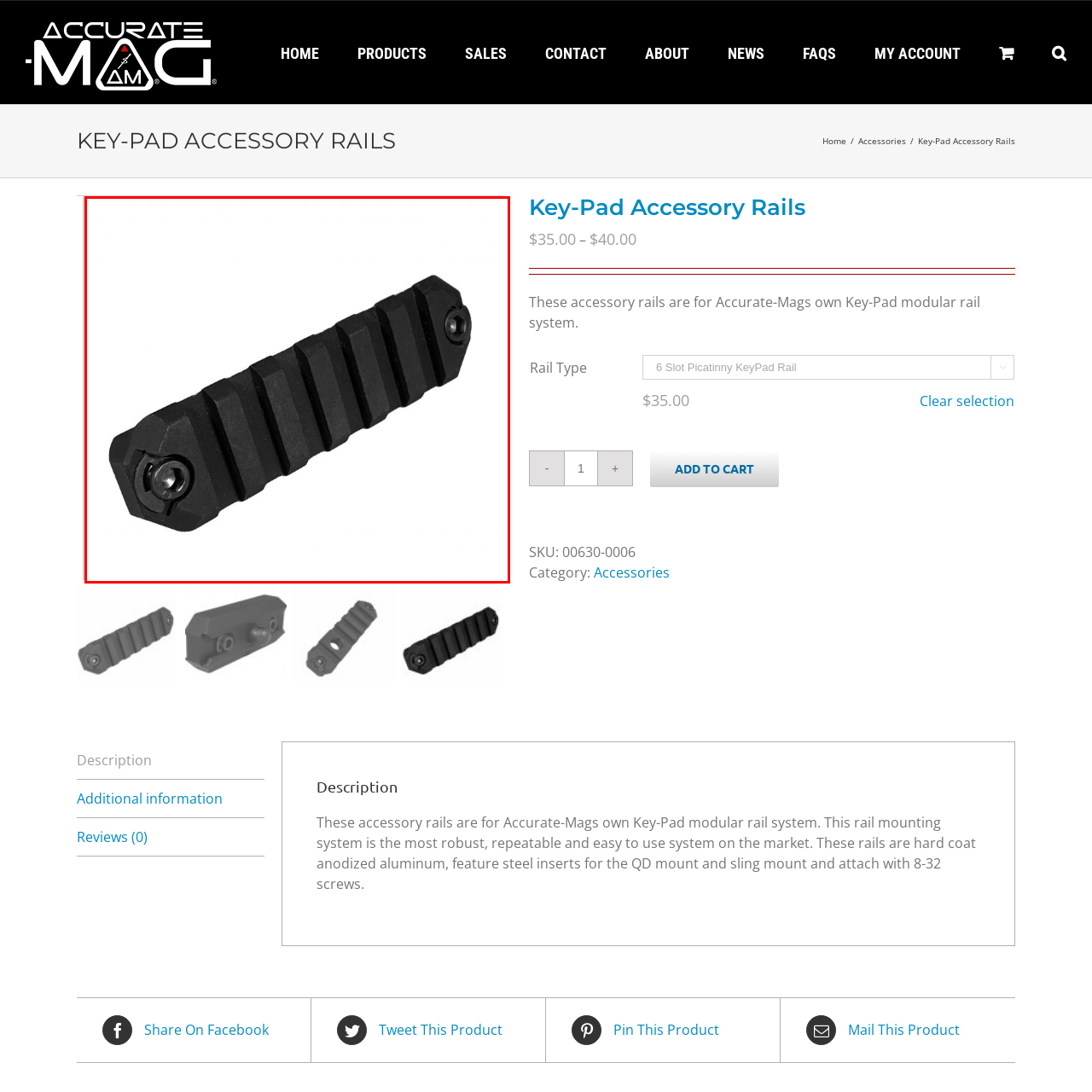What type of edges do the ends of the rail have?
Focus on the image highlighted within the red borders and answer with a single word or short phrase derived from the image.

Rounded edges